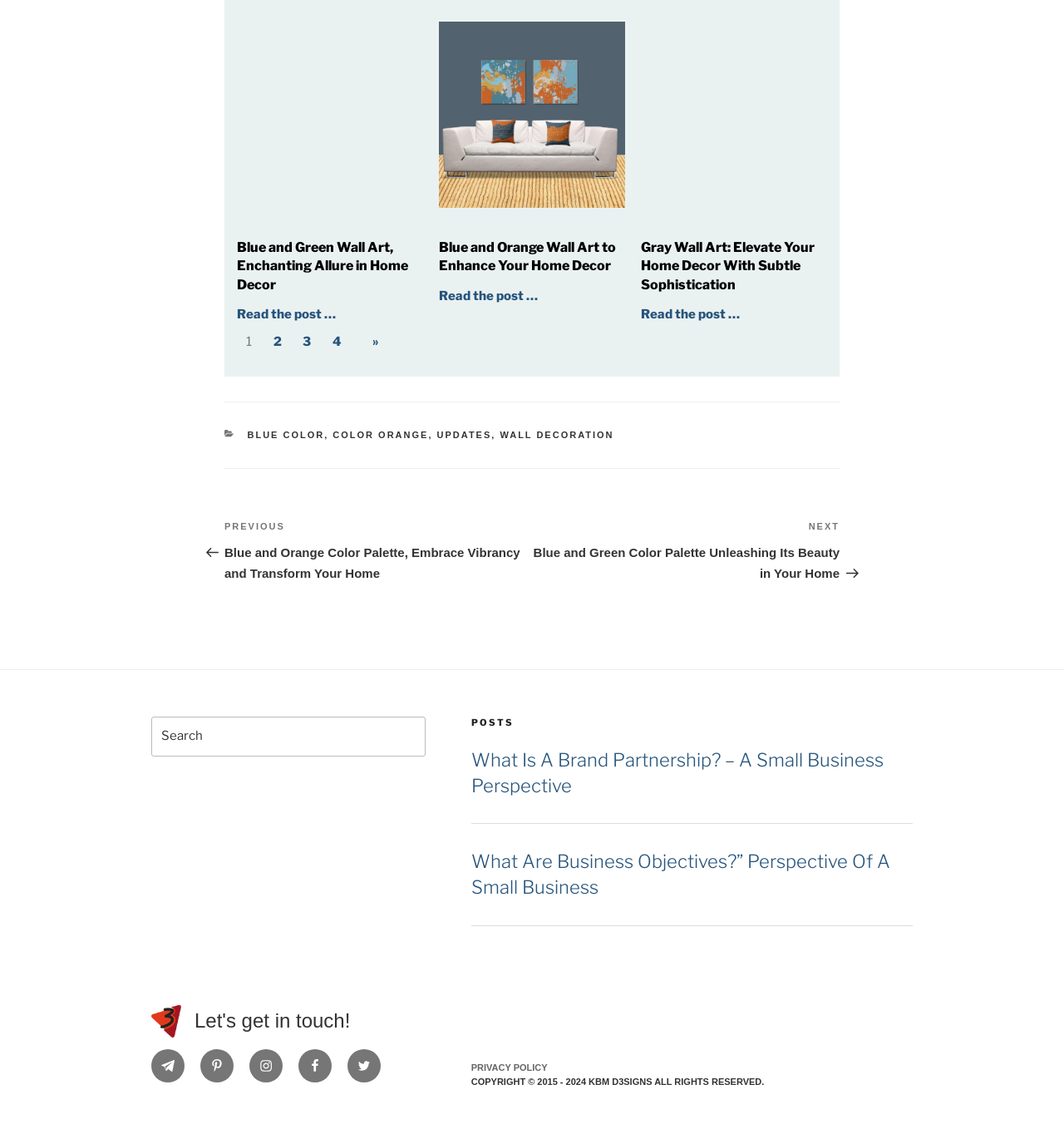Please identify the bounding box coordinates of the element that needs to be clicked to execute the following command: "View Blue and Green Wall Art post". Provide the bounding box using four float numbers between 0 and 1, formatted as [left, top, right, bottom].

[0.223, 0.27, 0.316, 0.288]